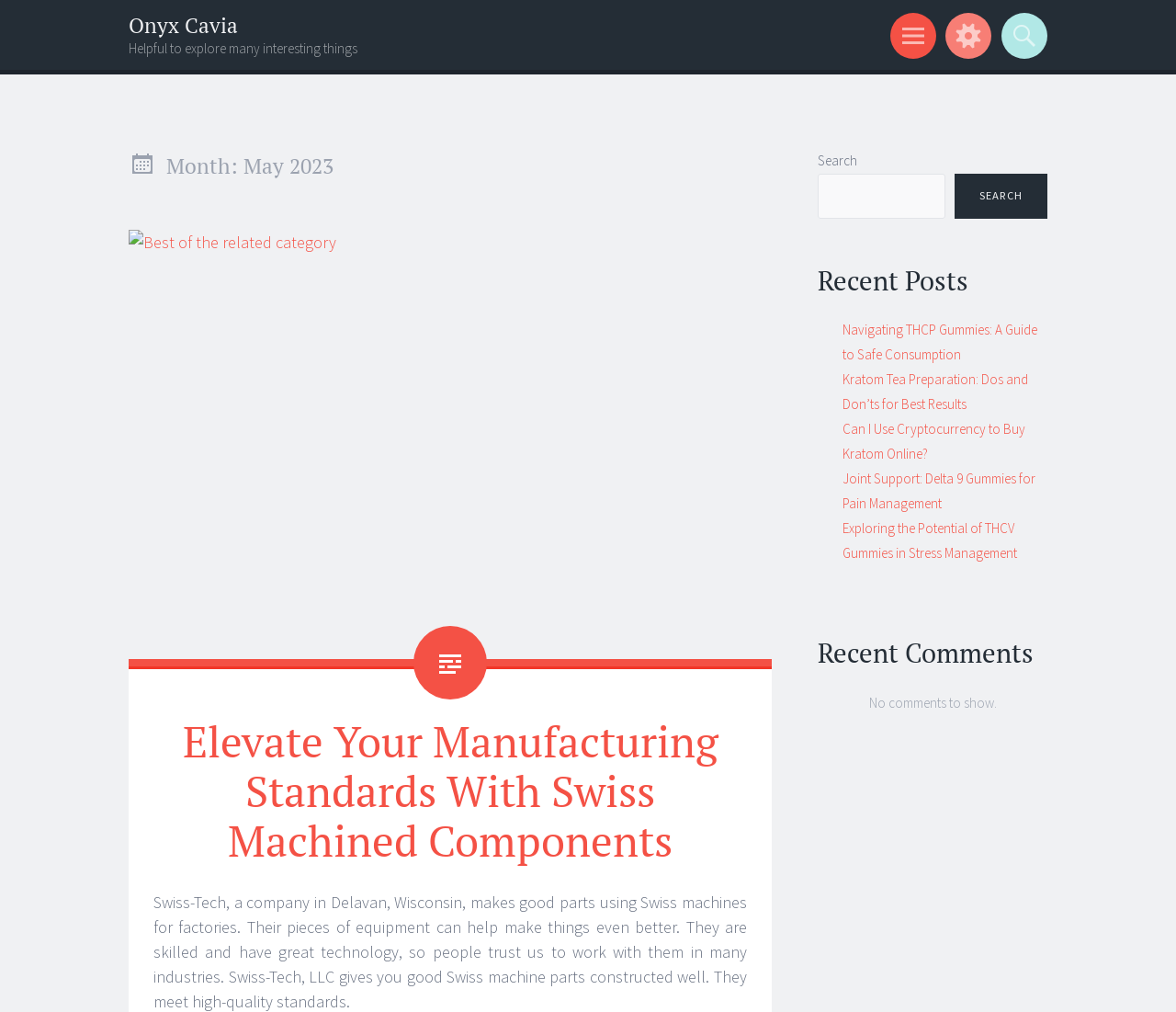Provide a short answer to the following question with just one word or phrase: What is the purpose of the search box?

Search